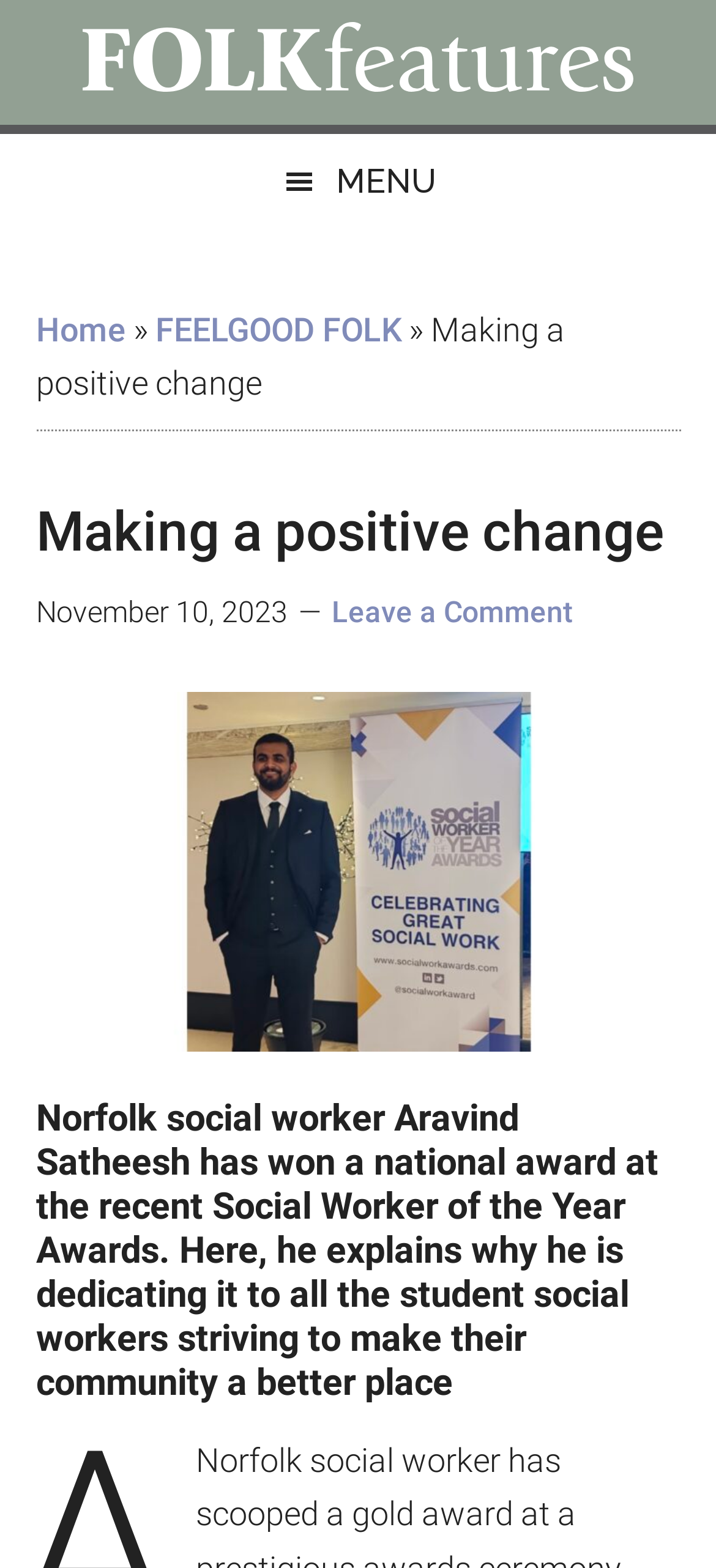Provide the bounding box coordinates for the UI element described in this sentence: "Leave a Comment". The coordinates should be four float values between 0 and 1, i.e., [left, top, right, bottom].

[0.463, 0.379, 0.799, 0.401]